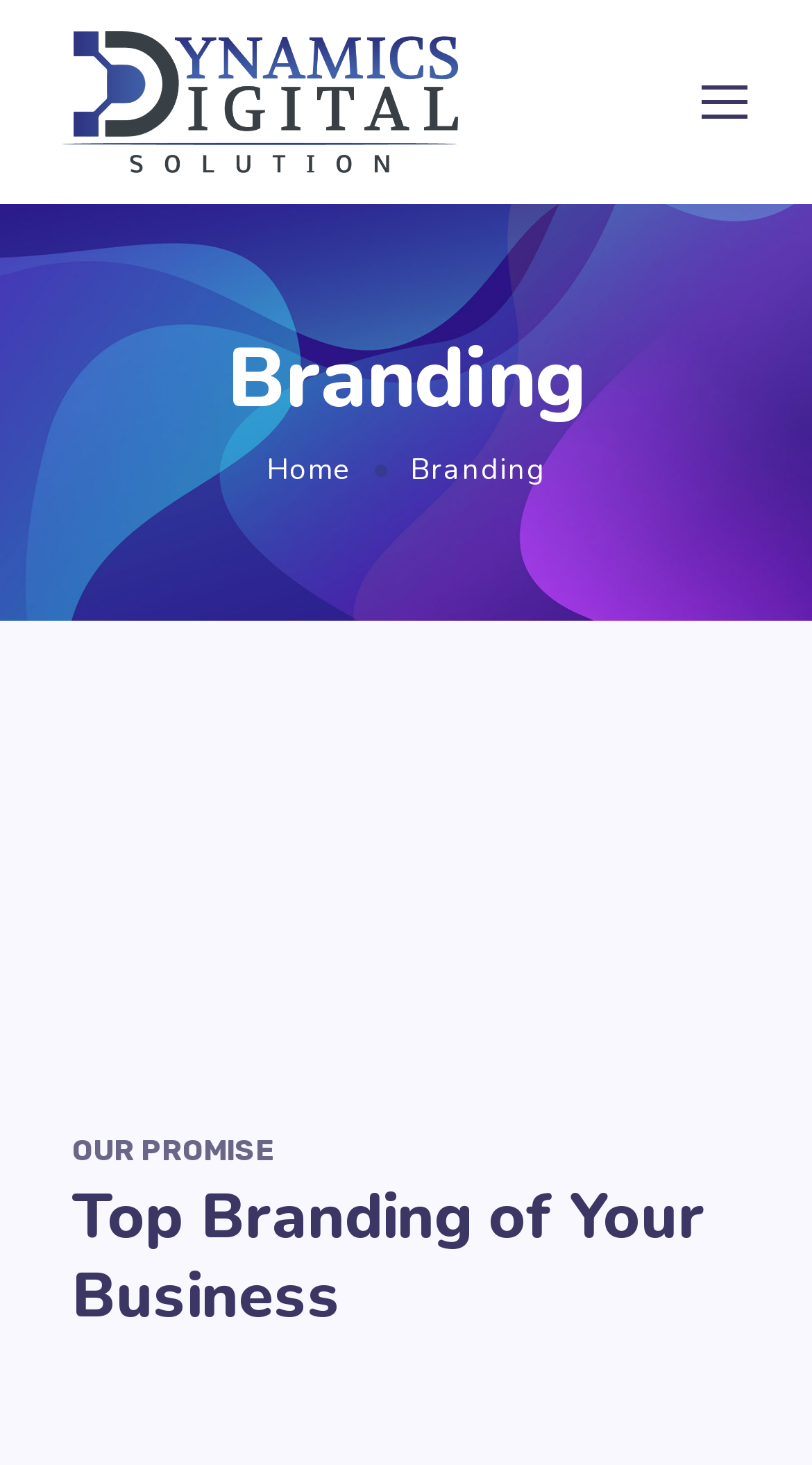Is there a navigation menu on this webpage?
Using the visual information, reply with a single word or short phrase.

Yes